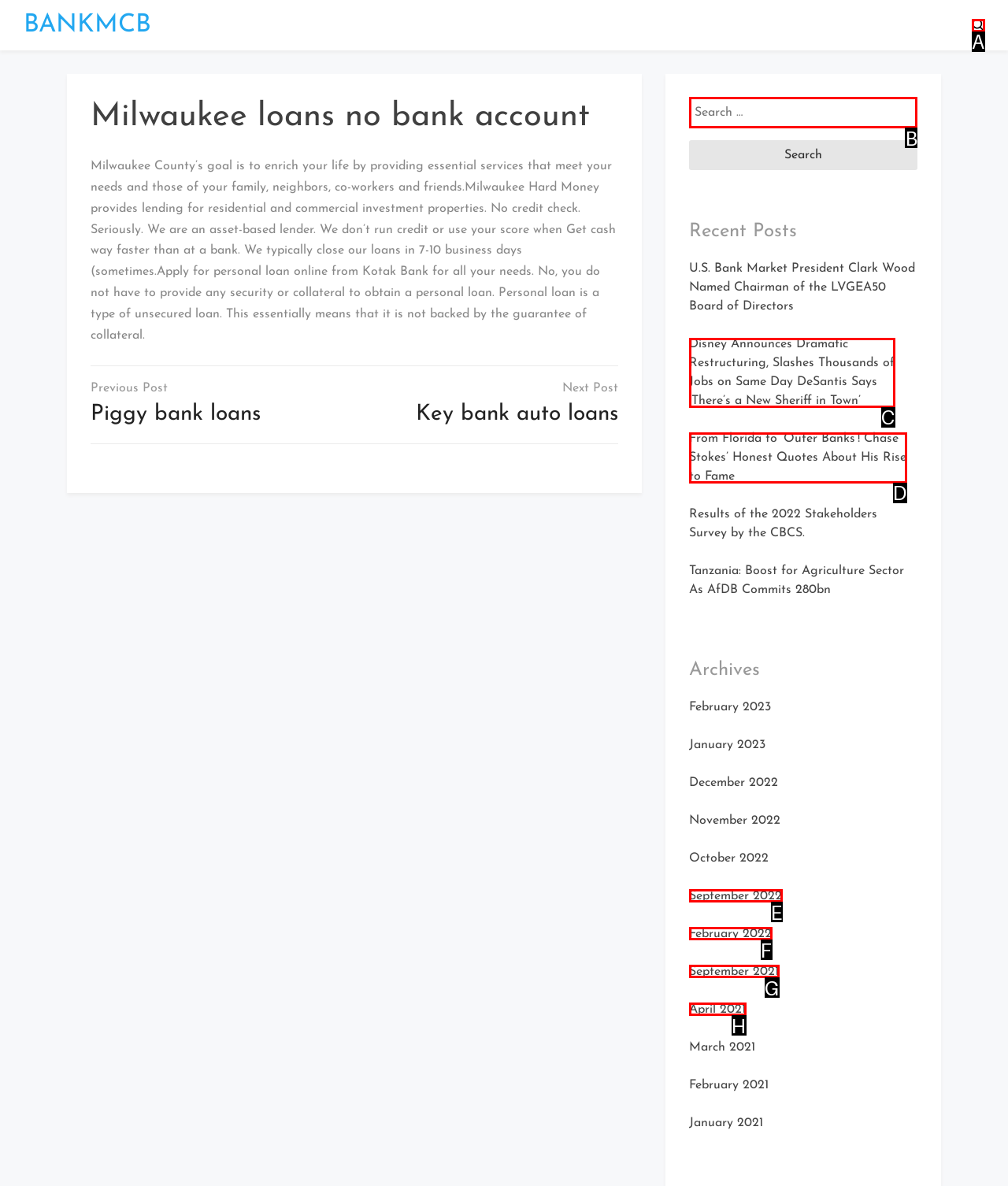Identify the appropriate choice to fulfill this task: Search for a keyword
Respond with the letter corresponding to the correct option.

B